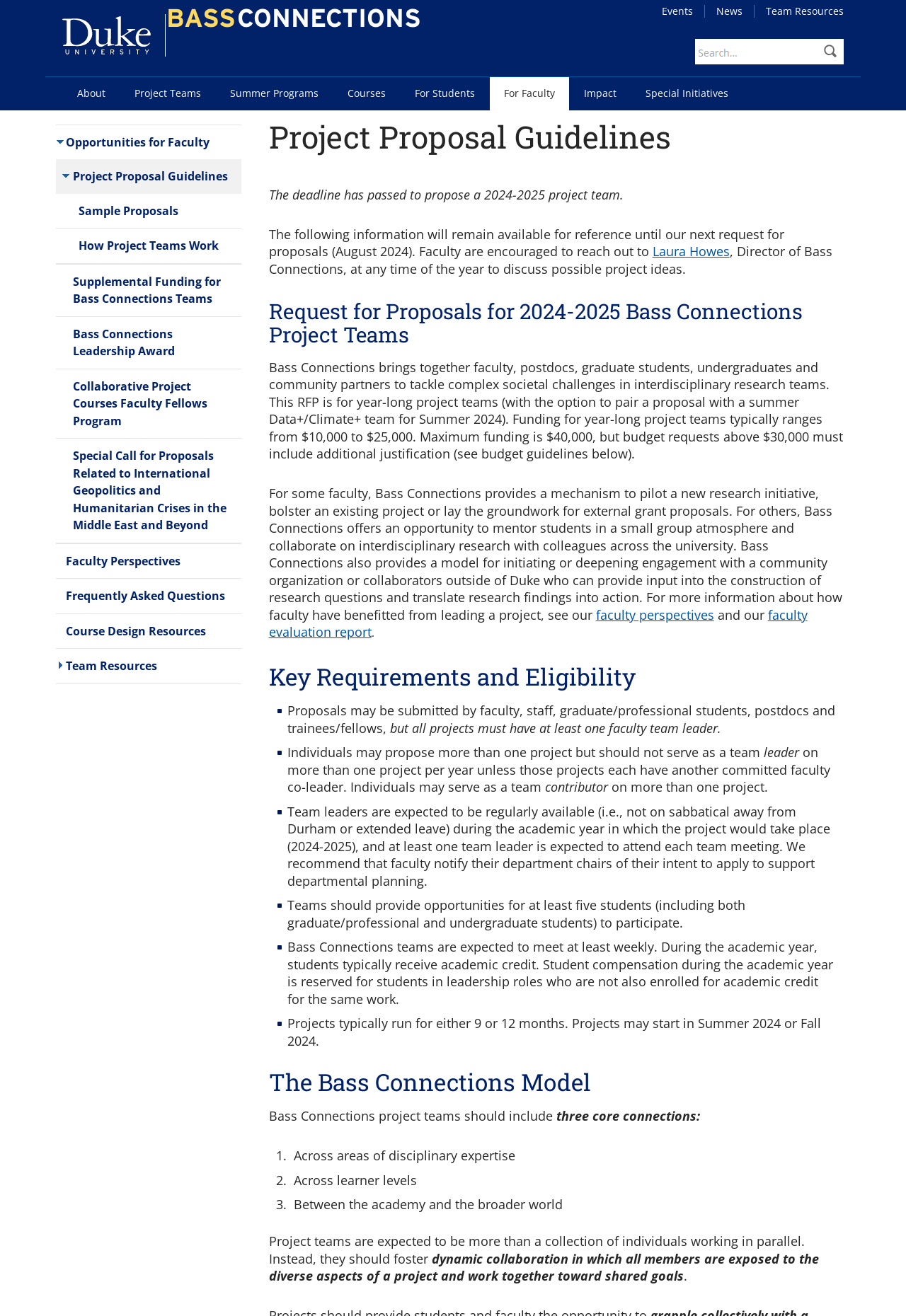Specify the bounding box coordinates of the area to click in order to follow the given instruction: "Learn about Faculty Perspectives."

[0.658, 0.461, 0.788, 0.474]